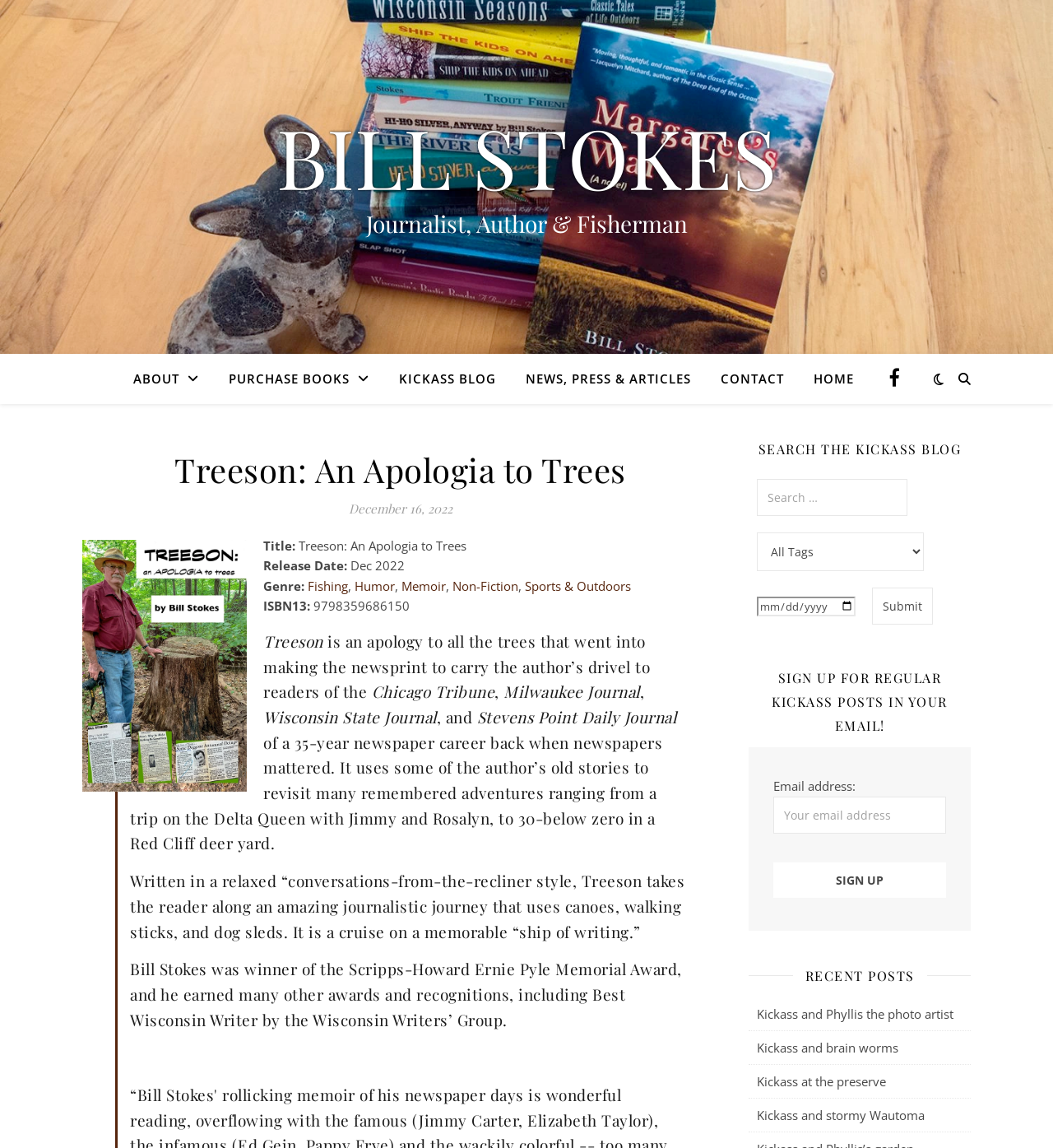What is the function of the 'SEARCH THE KICKASS BLOG' section?
Using the details shown in the screenshot, provide a comprehensive answer to the question.

I found the answer by looking at the heading element 'SEARCH THE KICKASS BLOG' and the subsequent textbox and button elements which are likely to be used for searching the blog.